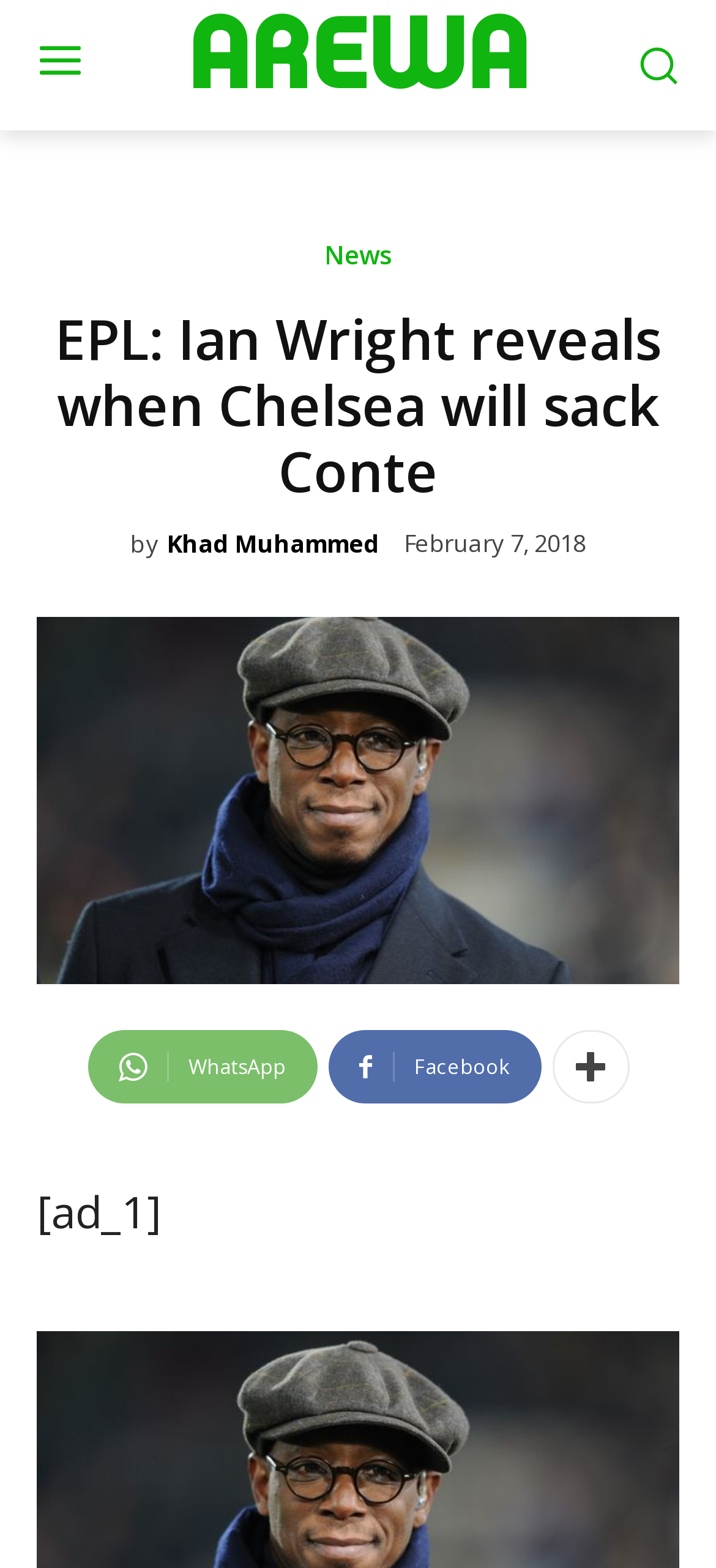Respond to the question below with a concise word or phrase:
What is the position of the image on the webpage?

Top-right